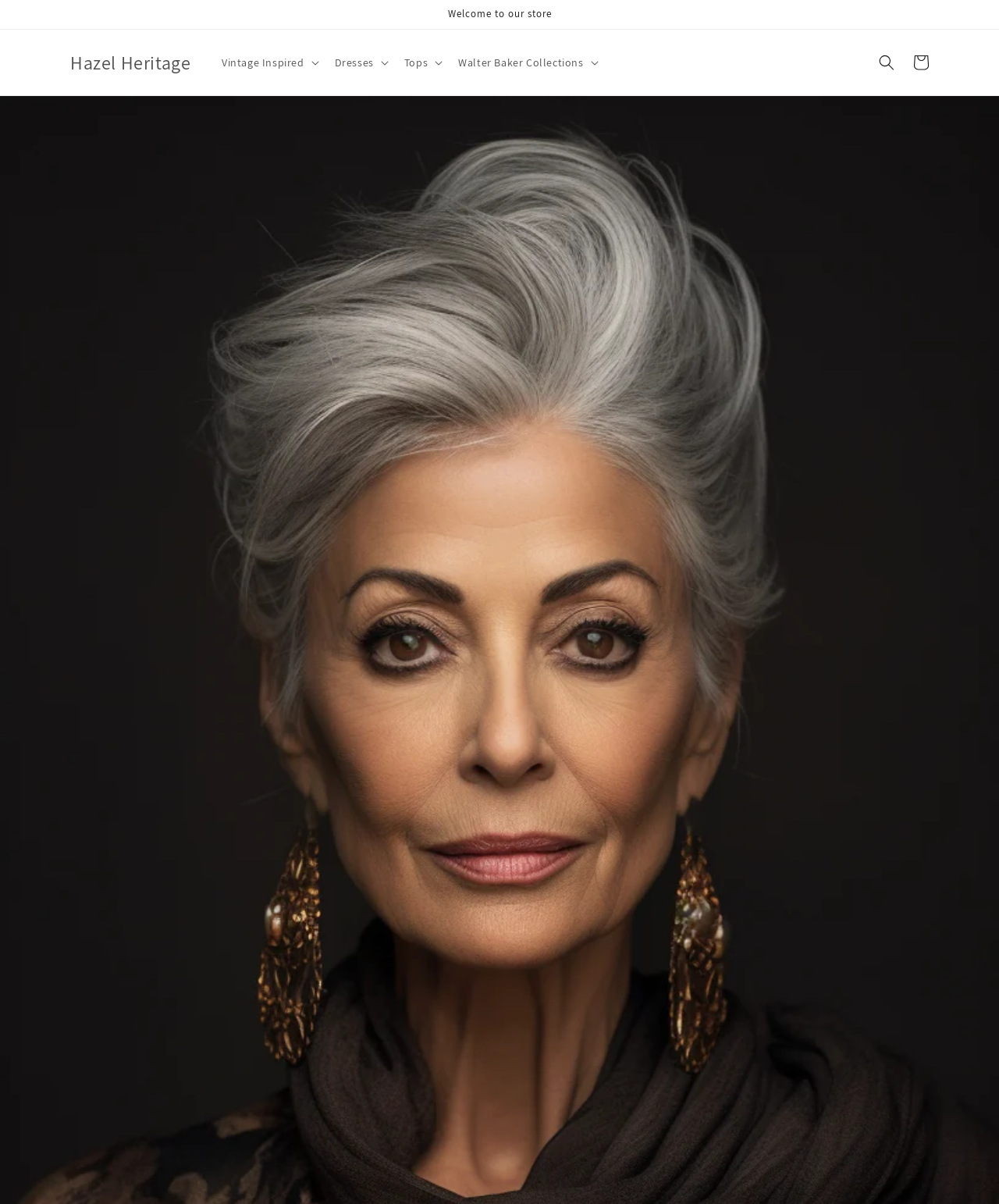What is the last menu item?
Look at the image and answer the question with a single word or phrase.

Walter Baker Collections